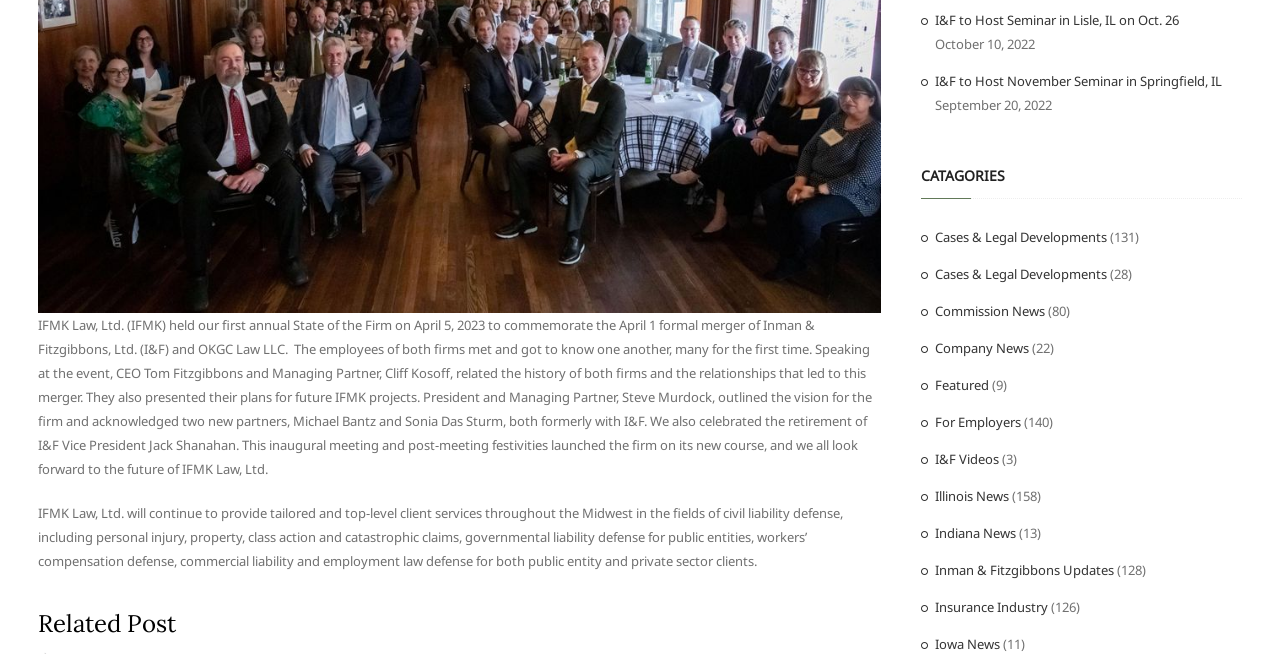From the webpage screenshot, predict the bounding box of the UI element that matches this description: "NEWS".

None